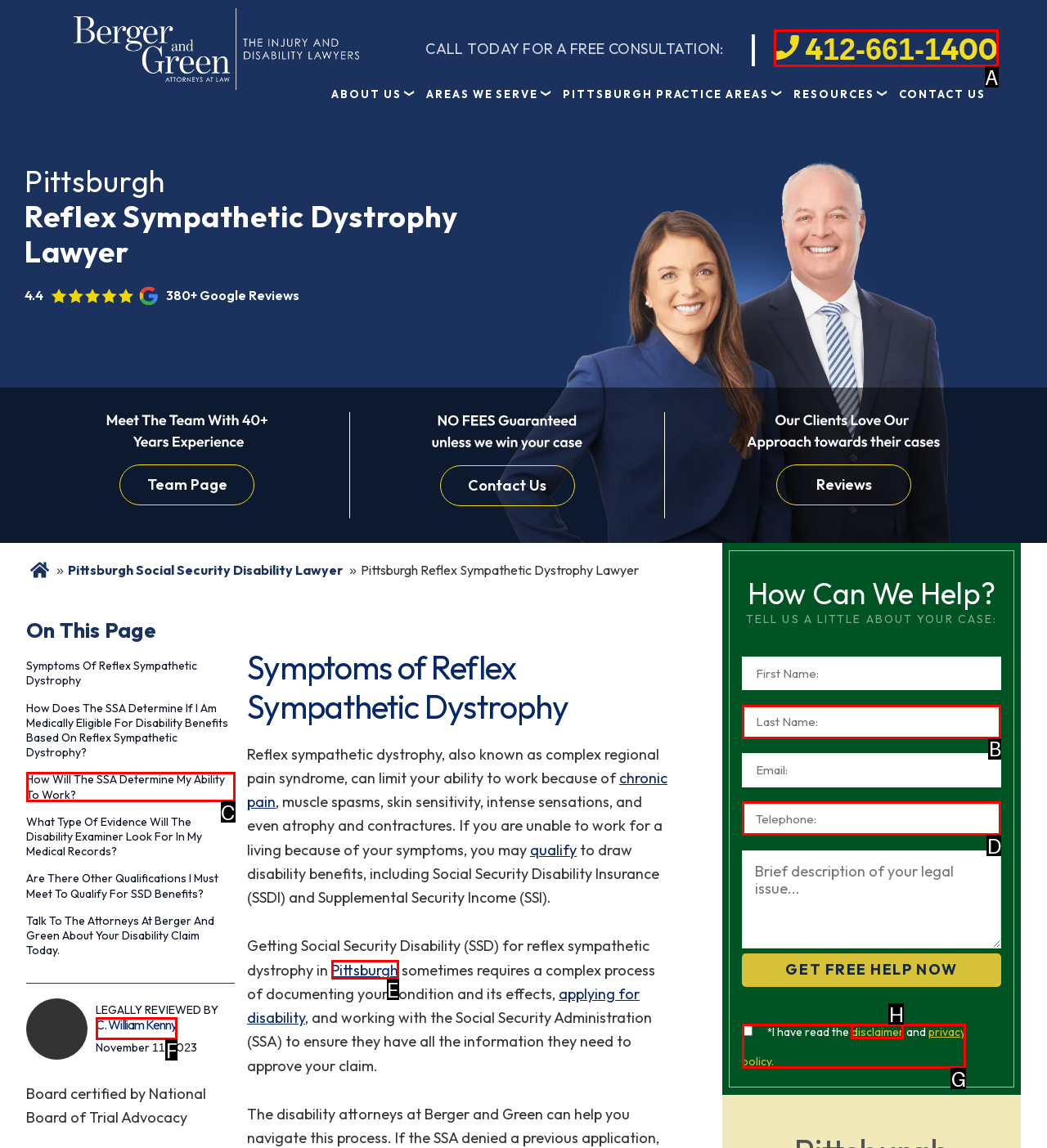Identify the letter of the UI element that fits the description: name="phone" placeholder="Telephone:"
Respond with the letter of the option directly.

D